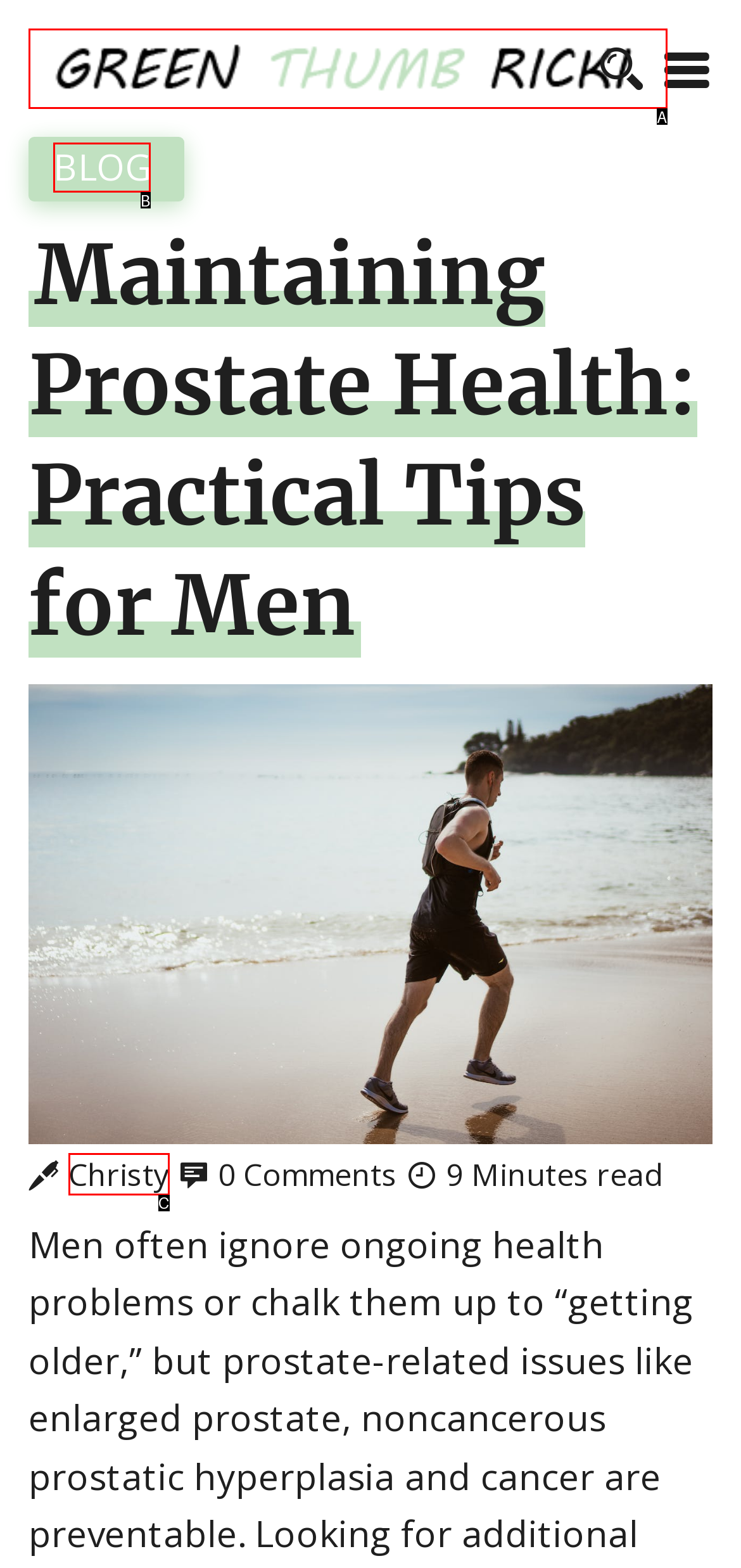Given the description: Blog, determine the corresponding lettered UI element.
Answer with the letter of the selected option.

B